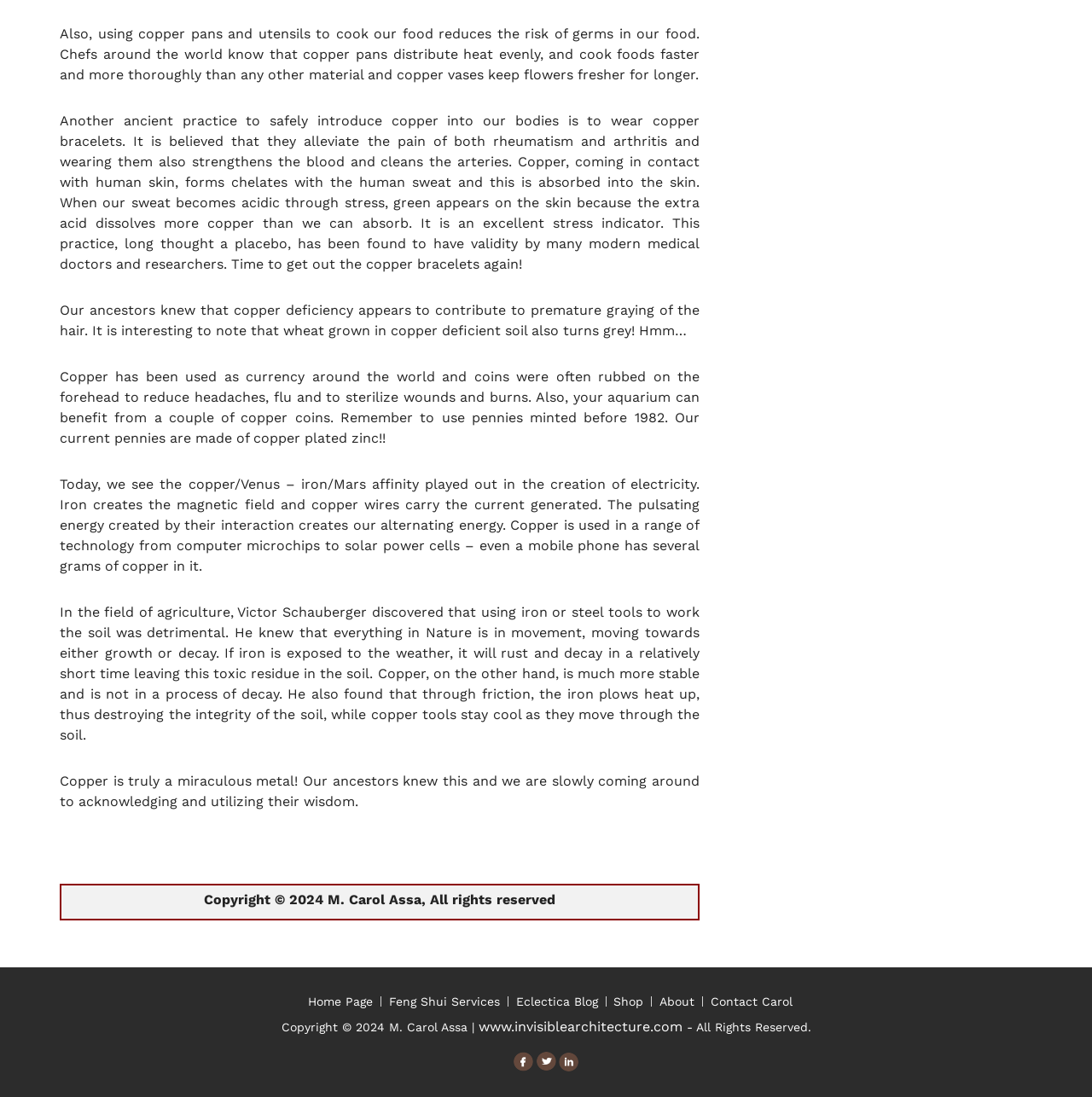Given the element description alt="M. Carol Assa on LinkedIN", identify the bounding box coordinates for the UI element on the webpage screenshot. The format should be (top-left x, top-left y, bottom-right x, bottom-right y), with values between 0 and 1.

[0.512, 0.959, 0.53, 0.974]